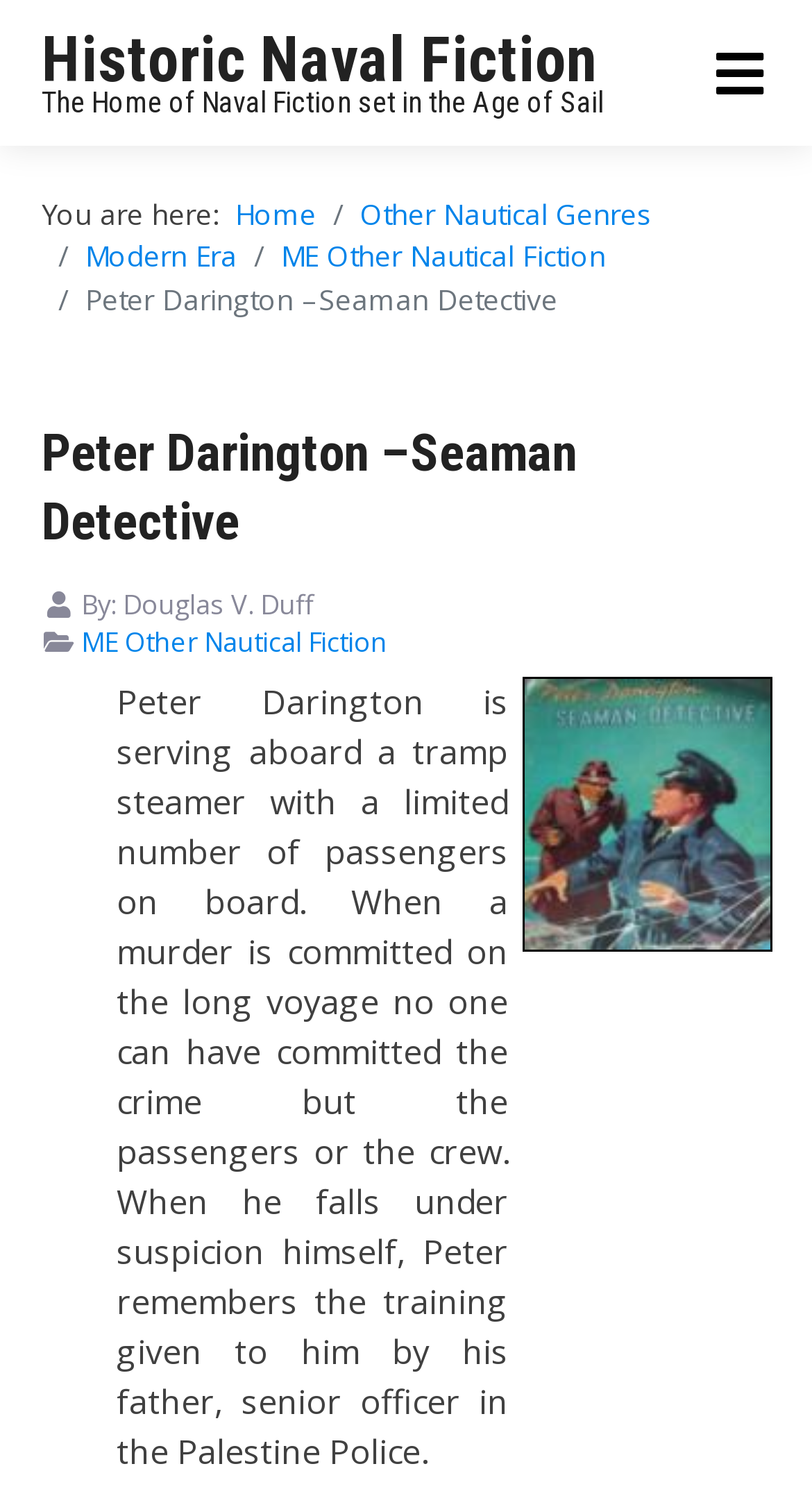What is the subgenre of the book?
Answer the question with a thorough and detailed explanation.

I determined the subgenre of the book by looking at the description list detail, where it says 'ME Other Nautical Fiction', indicating that the book 'Peter Darington –Seaman Detective' belongs to this subgenre.